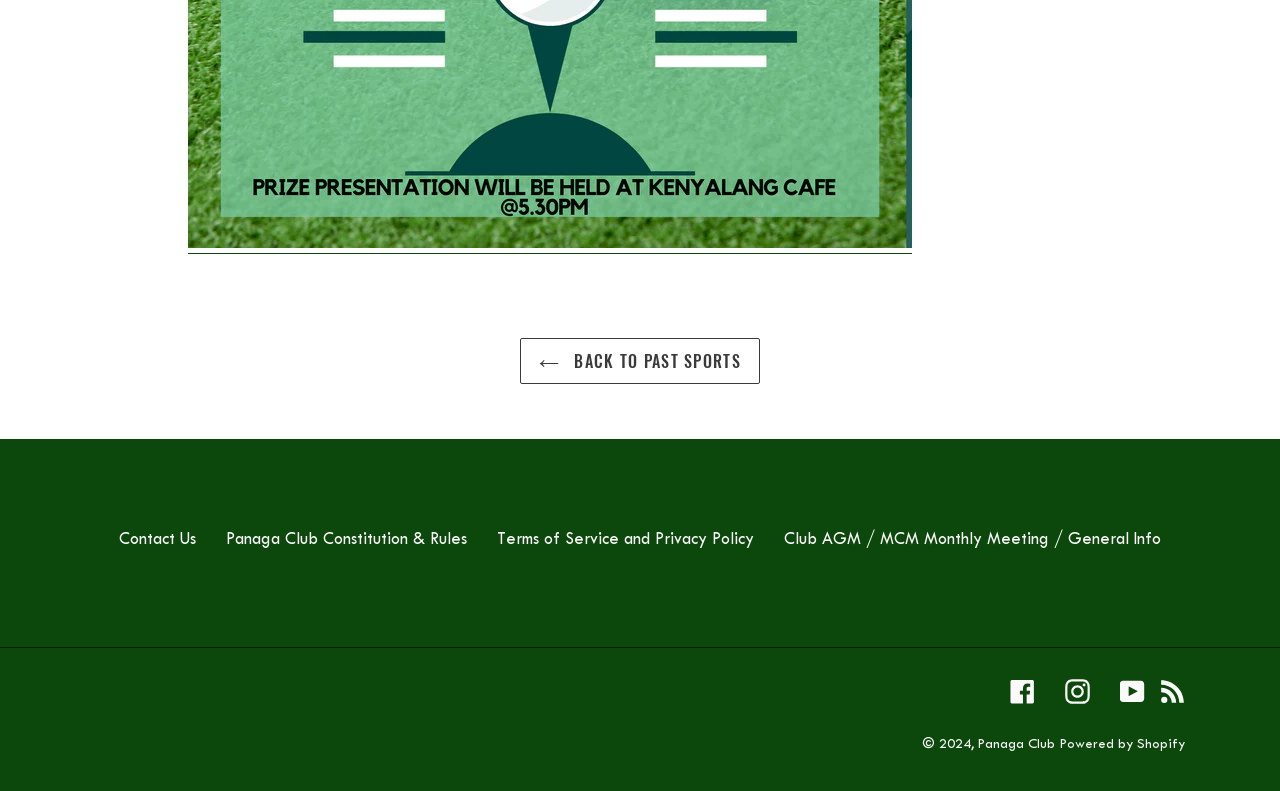Please find the bounding box coordinates of the clickable region needed to complete the following instruction: "Visit Panaga Club". The bounding box coordinates must consist of four float numbers between 0 and 1, i.e., [left, top, right, bottom].

[0.764, 0.929, 0.824, 0.95]